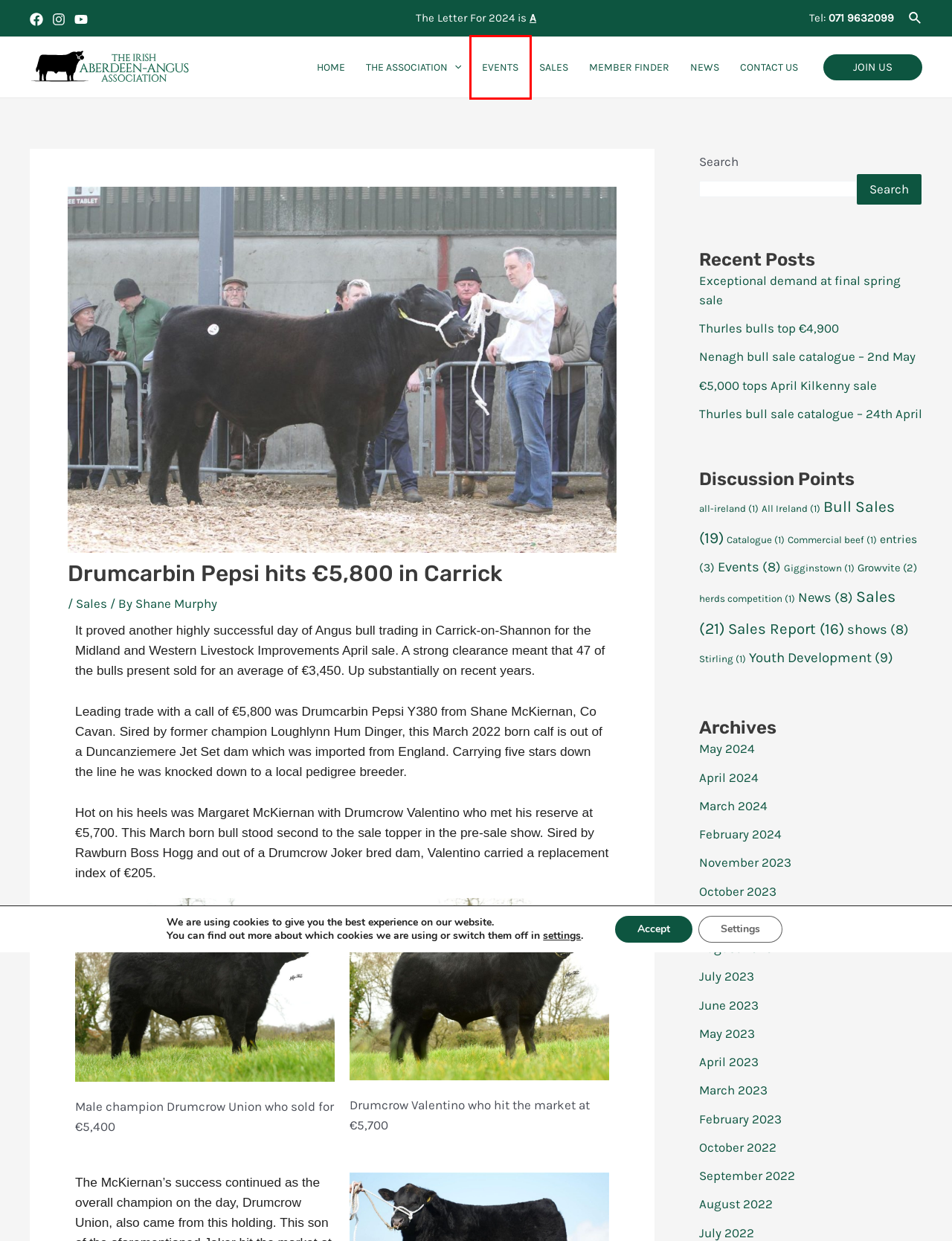Given a screenshot of a webpage with a red rectangle bounding box around a UI element, select the best matching webpage description for the new webpage that appears after clicking the highlighted element. The candidate descriptions are:
A. May 2023 - Irish Aberdeen-Angus Association
B. February 2024 - Irish Aberdeen-Angus Association
C. Sales Report - Irish Aberdeen-Angus Association
D. Sales - Irish Aberdeen-Angus Association
E. Upcoming Shows and Events - Irish Aberdeen-Angus Association
F. Gigginstown - Irish Aberdeen-Angus Association
G. Angus Sales Ireland - Irish Aberdeen-Angus Association
H. August 2023 - Irish Aberdeen-Angus Association

E